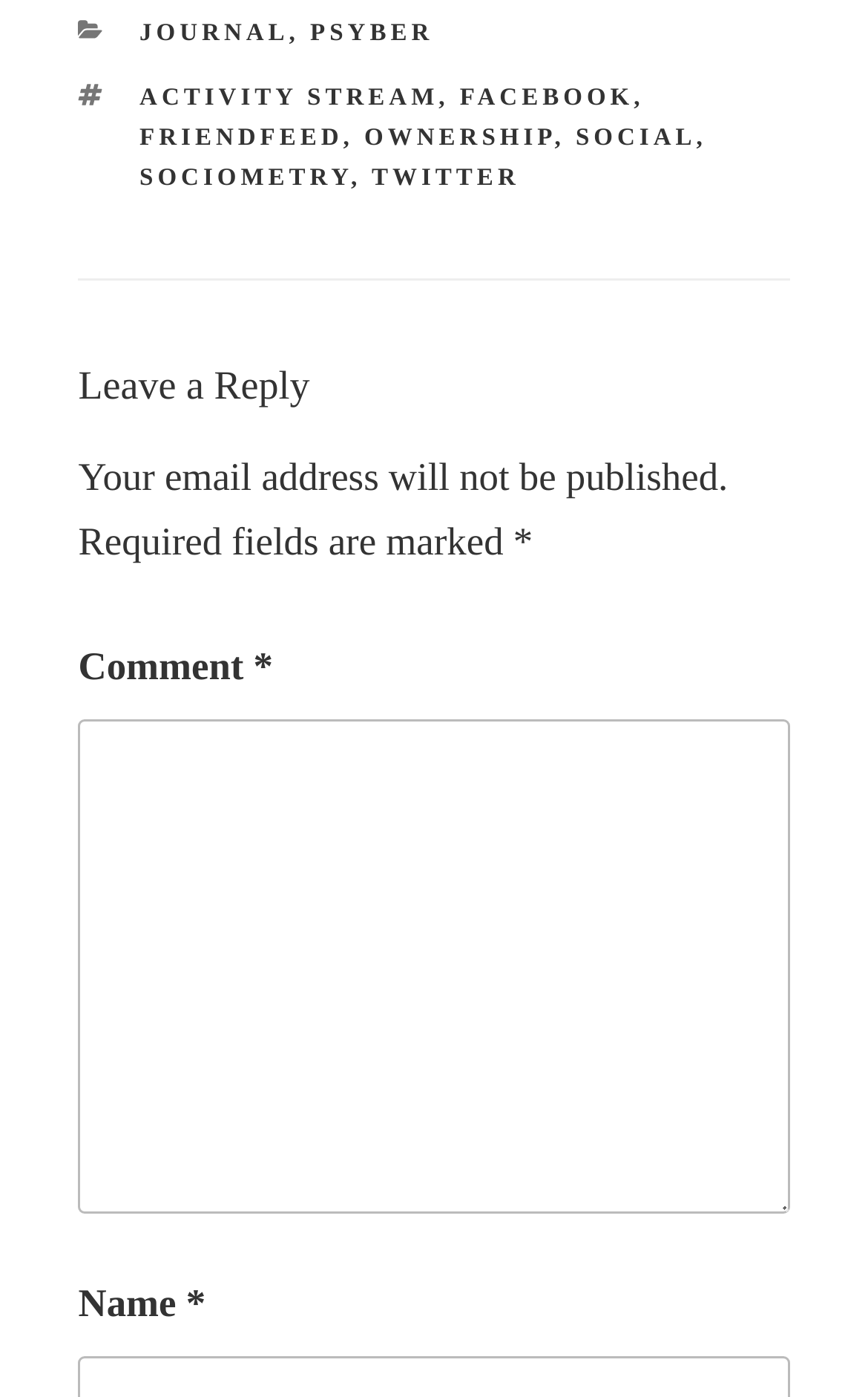Specify the bounding box coordinates of the element's area that should be clicked to execute the given instruction: "Enter your name". The coordinates should be four float numbers between 0 and 1, i.e., [left, top, right, bottom].

[0.09, 0.917, 0.214, 0.949]